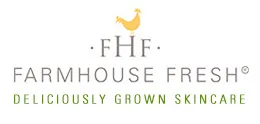Where are Farmhouse Fresh products sourced, processed, and manufactured?
Refer to the image and give a detailed answer to the query.

According to the caption, Farmhouse Fresh products are sourced, processed, and manufactured in the United States, which is an important aspect of the brand's identity and commitment to quality.